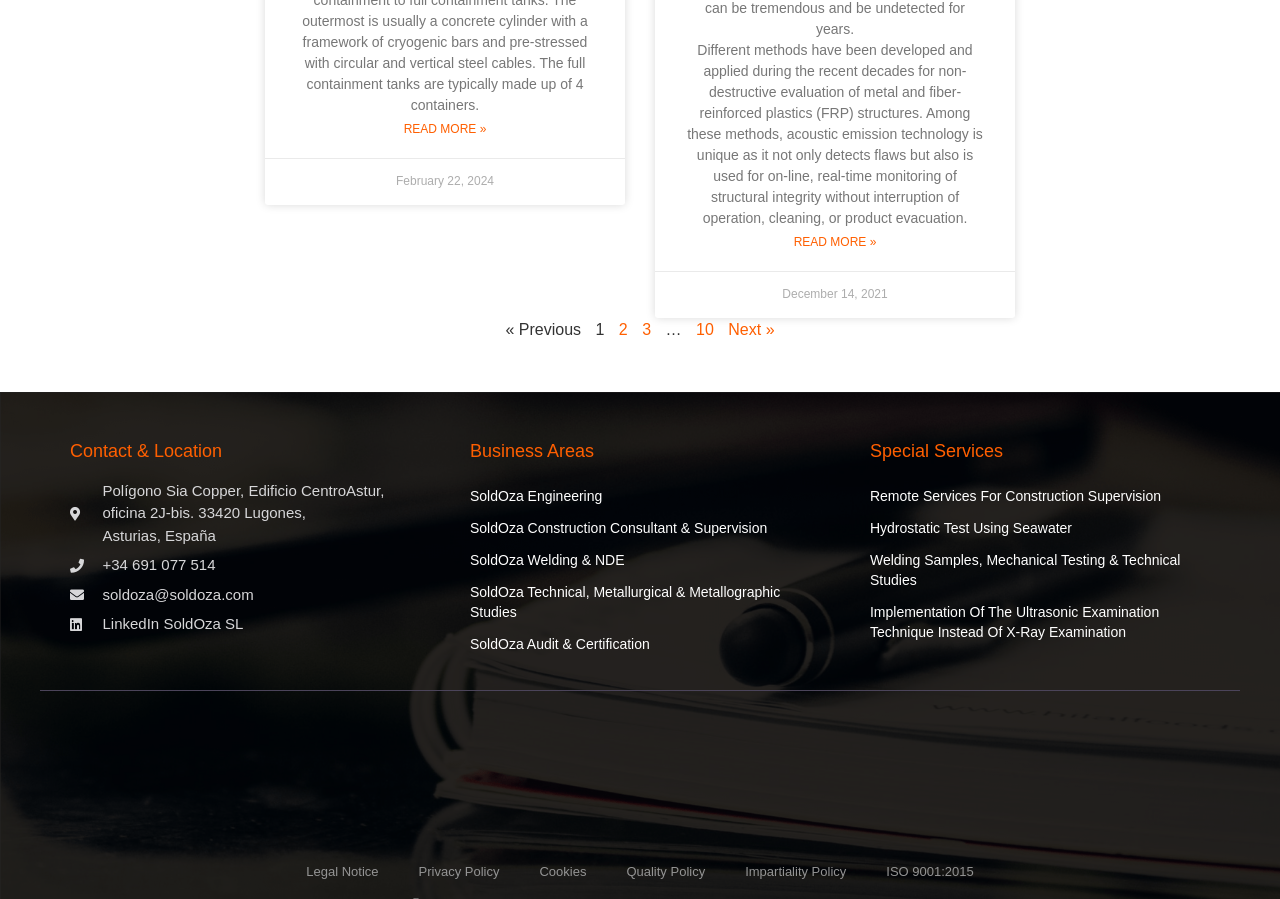Predict the bounding box coordinates of the area that should be clicked to accomplish the following instruction: "Learn more about SoldOza Welding & NDE". The bounding box coordinates should consist of four float numbers between 0 and 1, i.e., [left, top, right, bottom].

[0.367, 0.605, 0.633, 0.641]